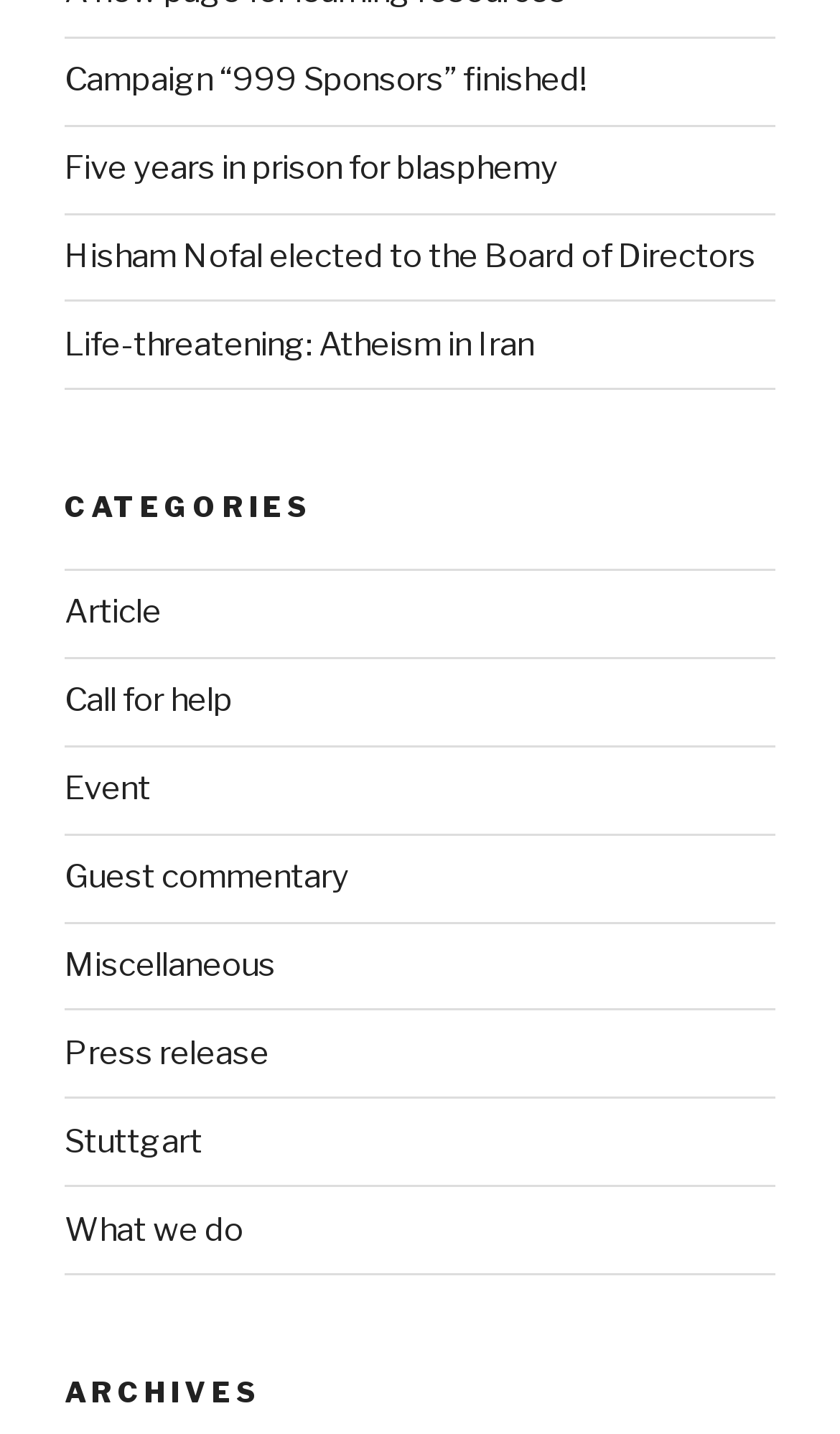Provide the bounding box coordinates of the HTML element this sentence describes: "Press release". The bounding box coordinates consist of four float numbers between 0 and 1, i.e., [left, top, right, bottom].

[0.077, 0.721, 0.321, 0.748]